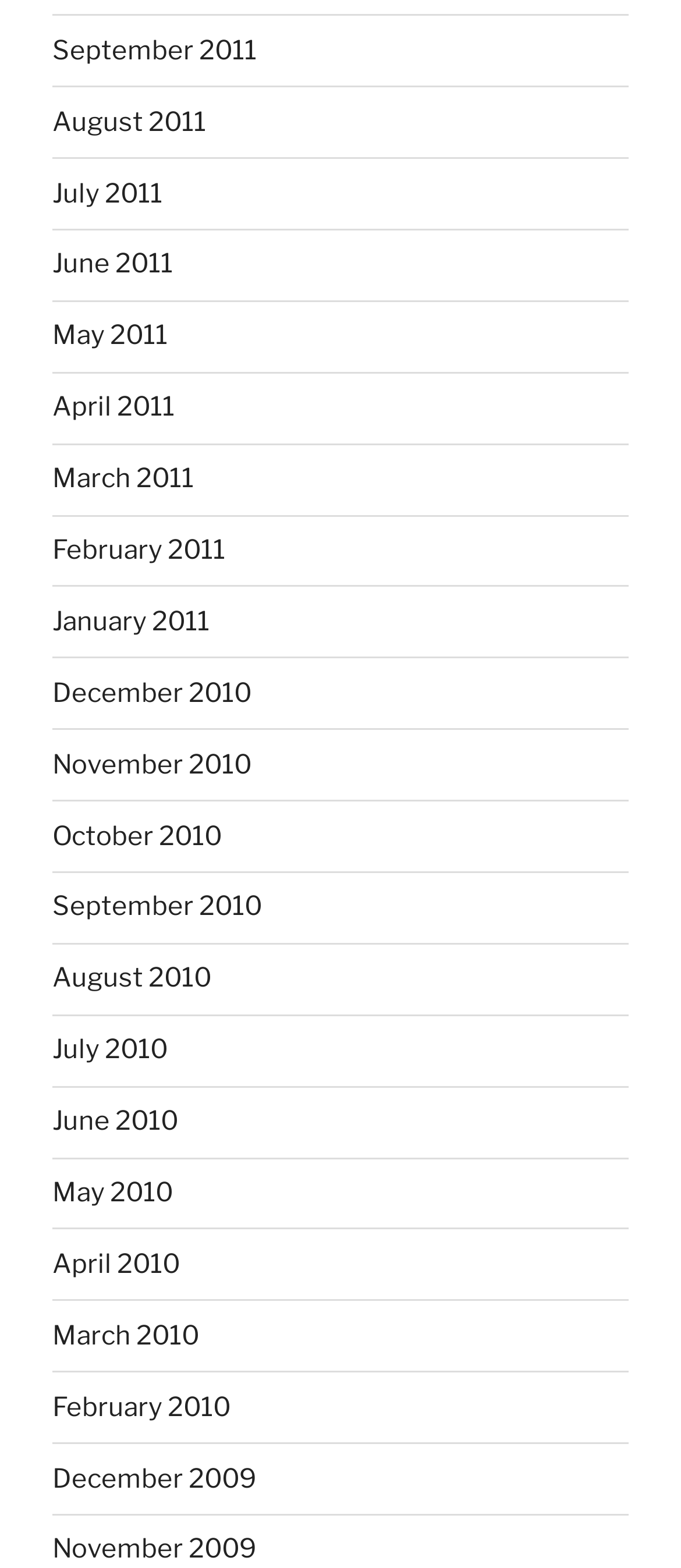Answer the following query concisely with a single word or phrase:
What is the pattern of the month names?

Monthly archives